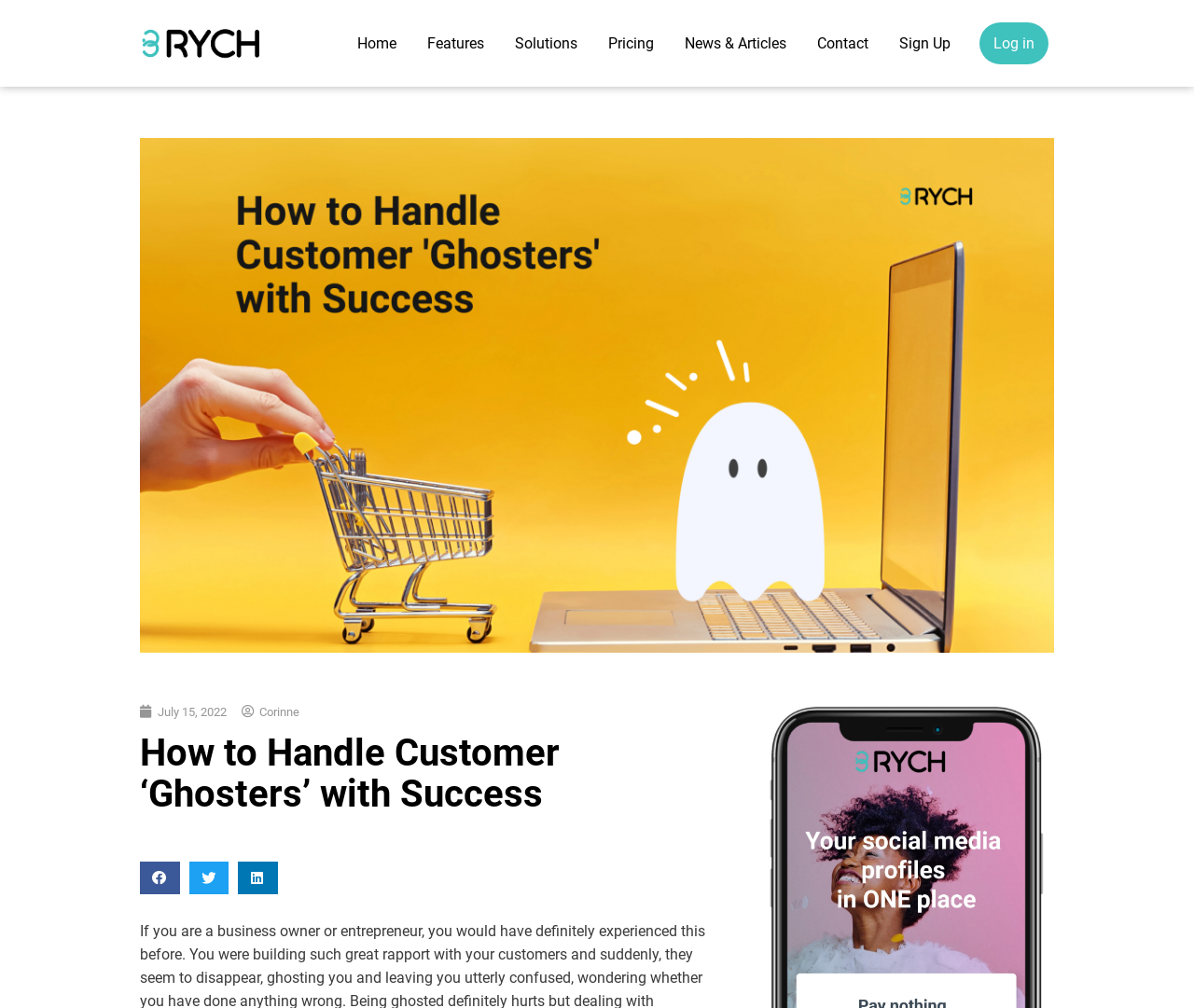Please find the bounding box coordinates of the element that needs to be clicked to perform the following instruction: "Log in to the account". The bounding box coordinates should be four float numbers between 0 and 1, represented as [left, top, right, bottom].

[0.82, 0.022, 0.878, 0.064]